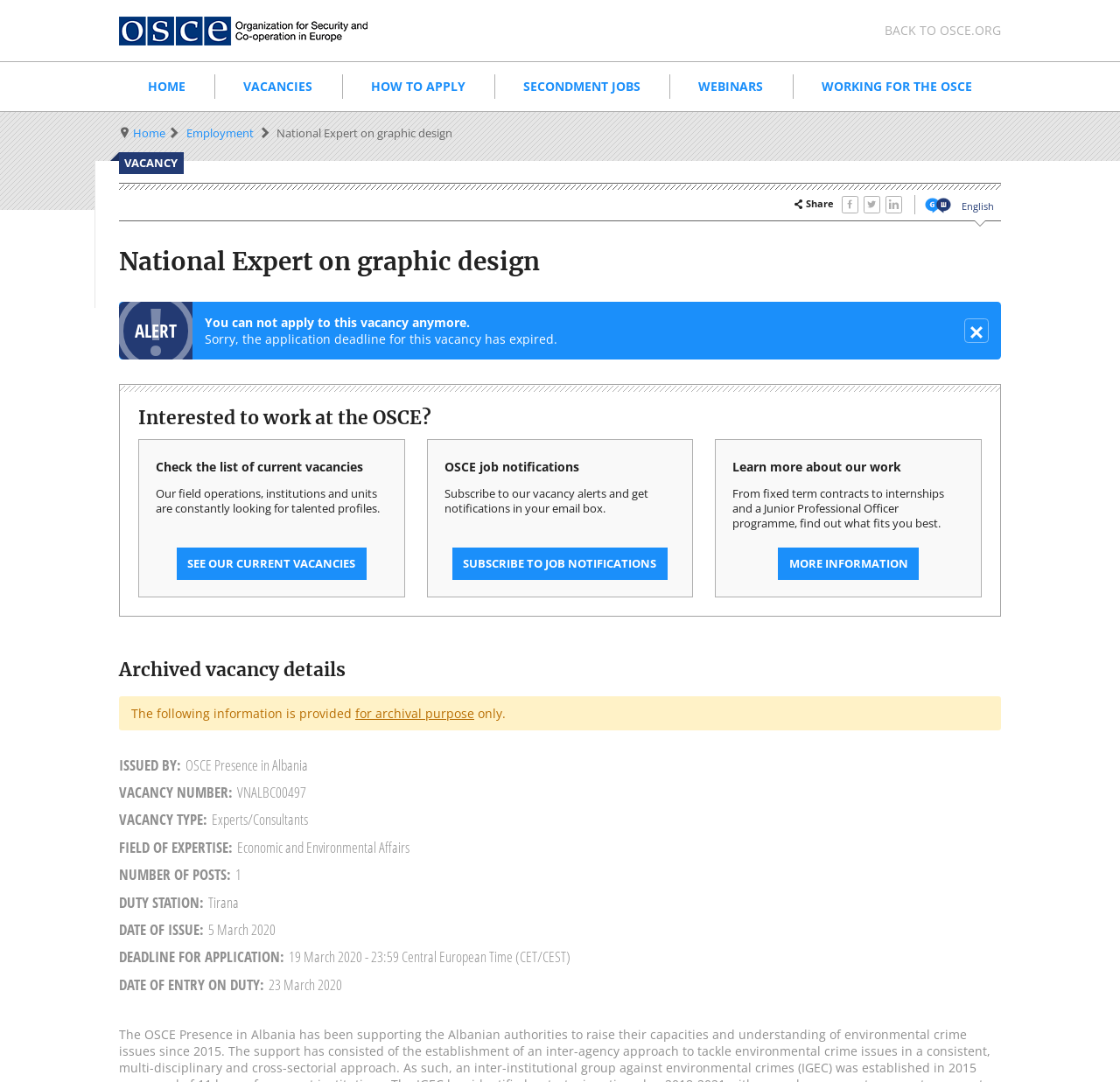Answer the question briefly using a single word or phrase: 
What is the name of the vacancy?

National Expert on graphic design